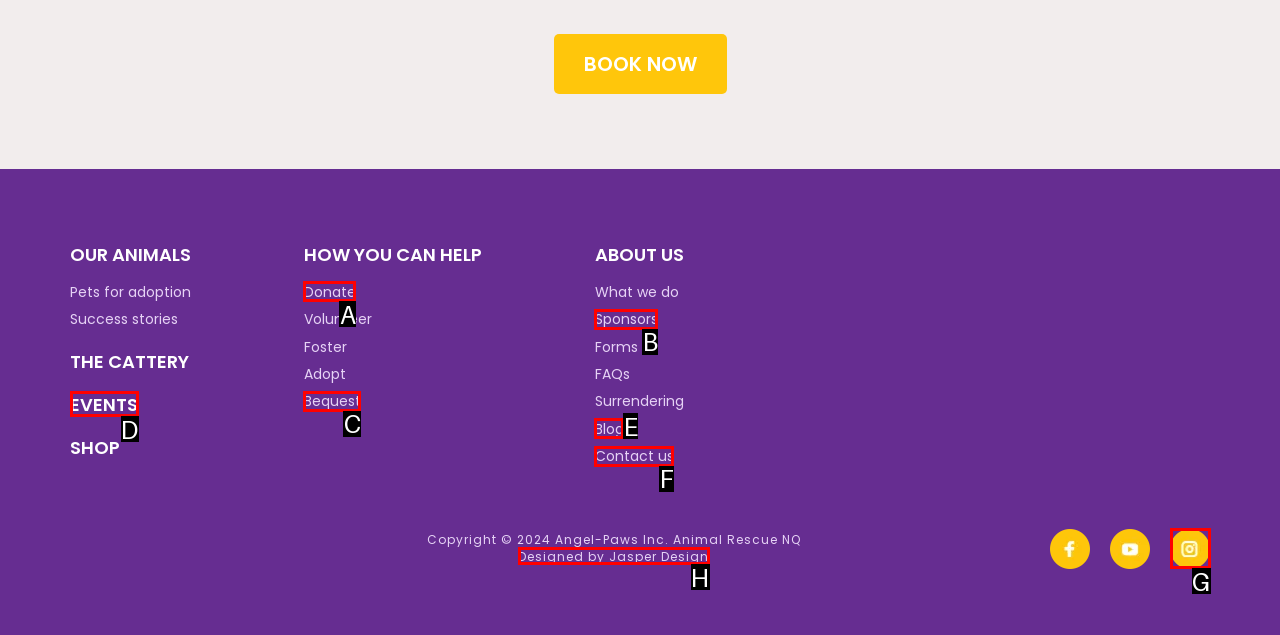Identify the correct option to click in order to complete this task: Donate
Answer with the letter of the chosen option directly.

A